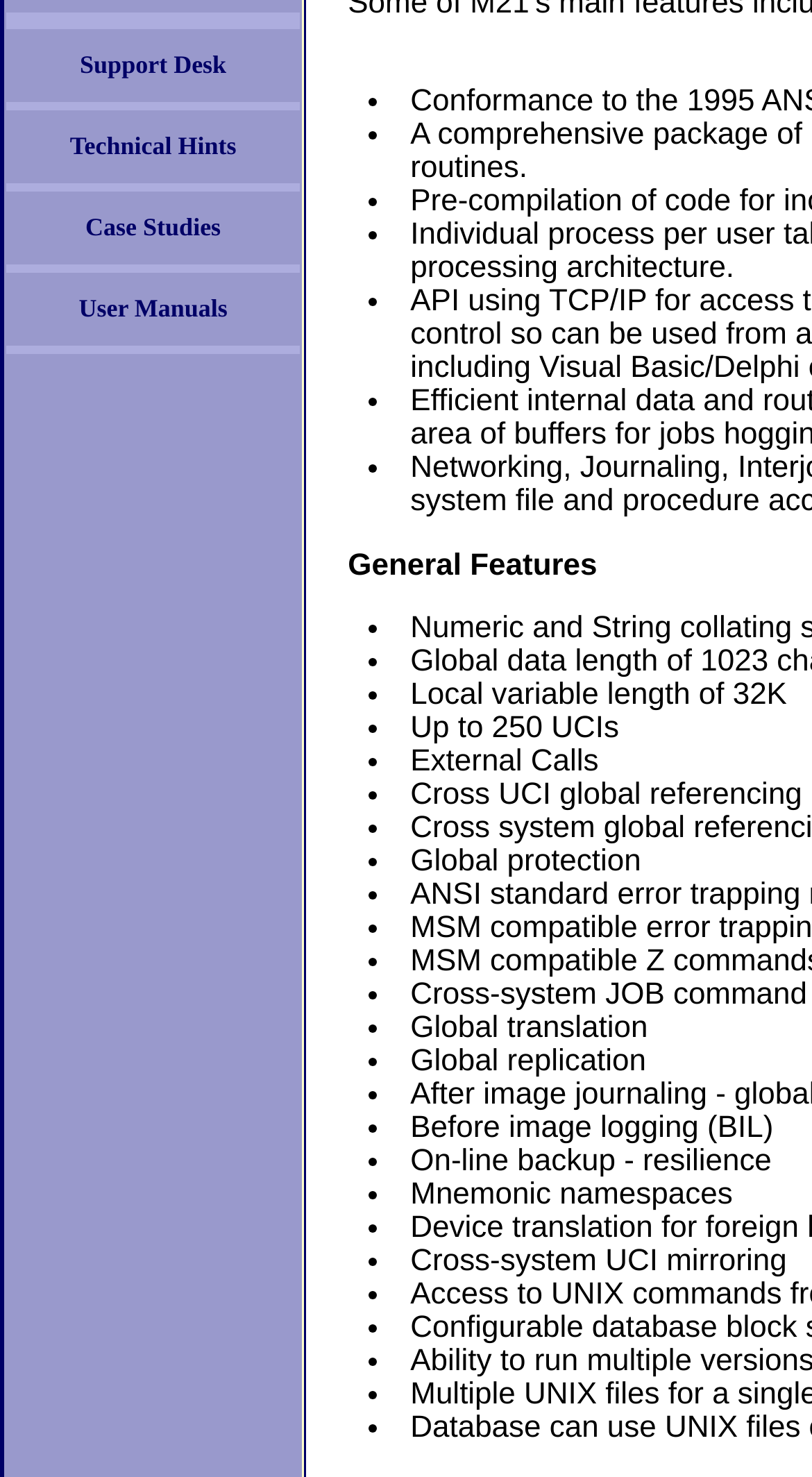Find the bounding box of the UI element described as: "Case Studies". The bounding box coordinates should be given as four float values between 0 and 1, i.e., [left, top, right, bottom].

[0.105, 0.144, 0.272, 0.164]